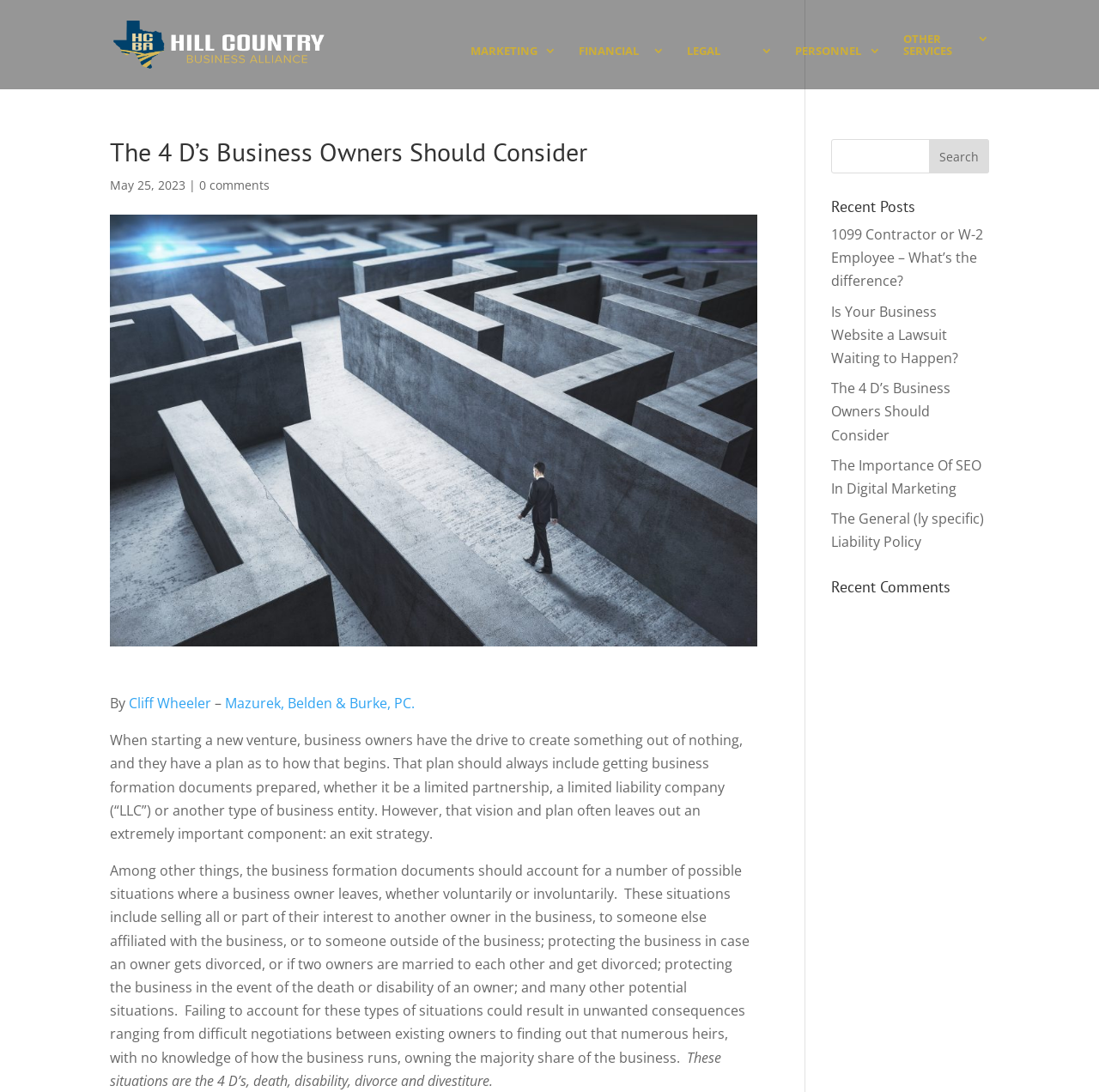Using the information in the image, give a detailed answer to the following question: What is the date of the current article?

I found the date of the current article by looking at the static text element that contains the date, which is 'May 25, 2023'. This element is located below the main heading of the article.